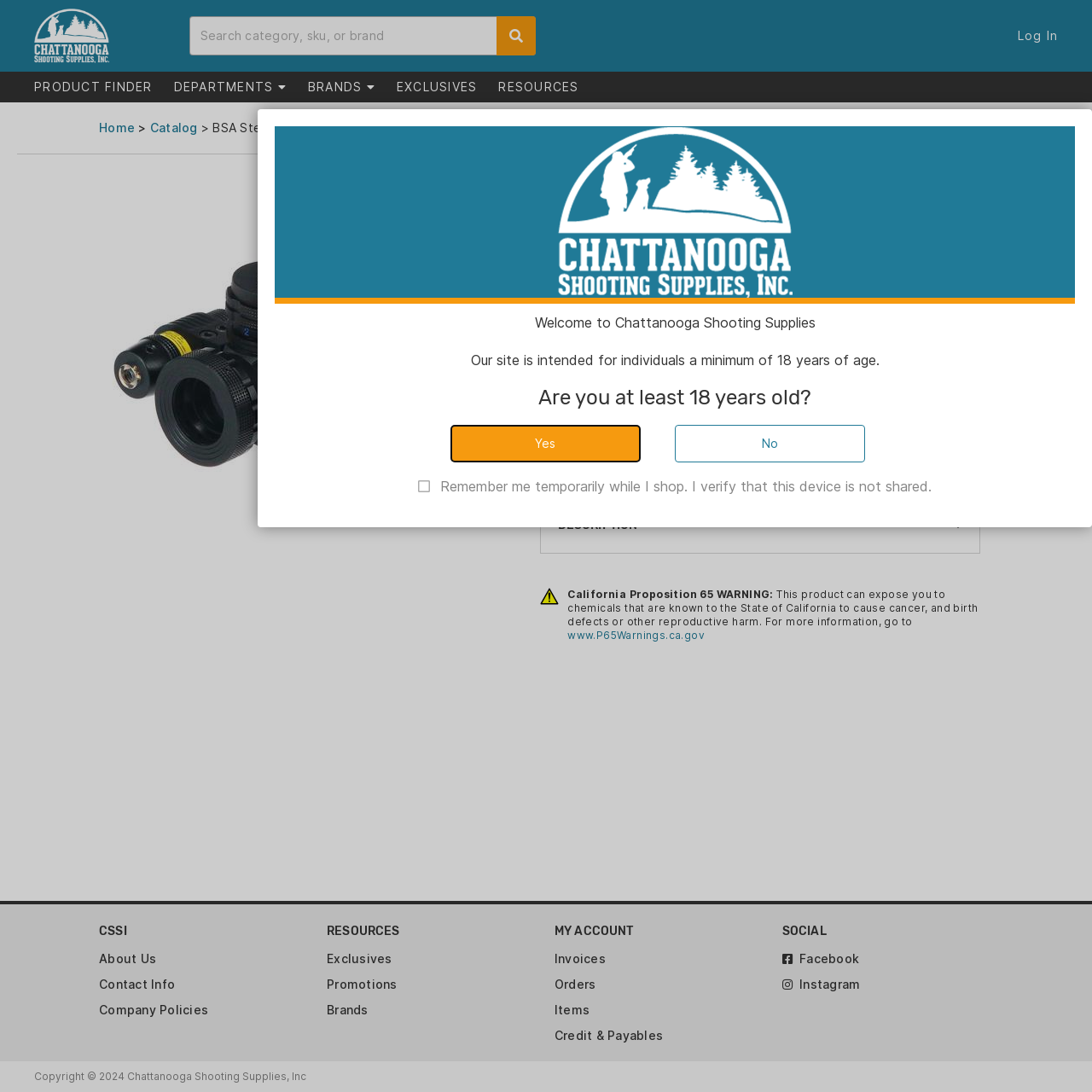Determine the bounding box coordinates of the region I should click to achieve the following instruction: "View product finder". Ensure the bounding box coordinates are four float numbers between 0 and 1, i.e., [left, top, right, bottom].

[0.031, 0.066, 0.139, 0.094]